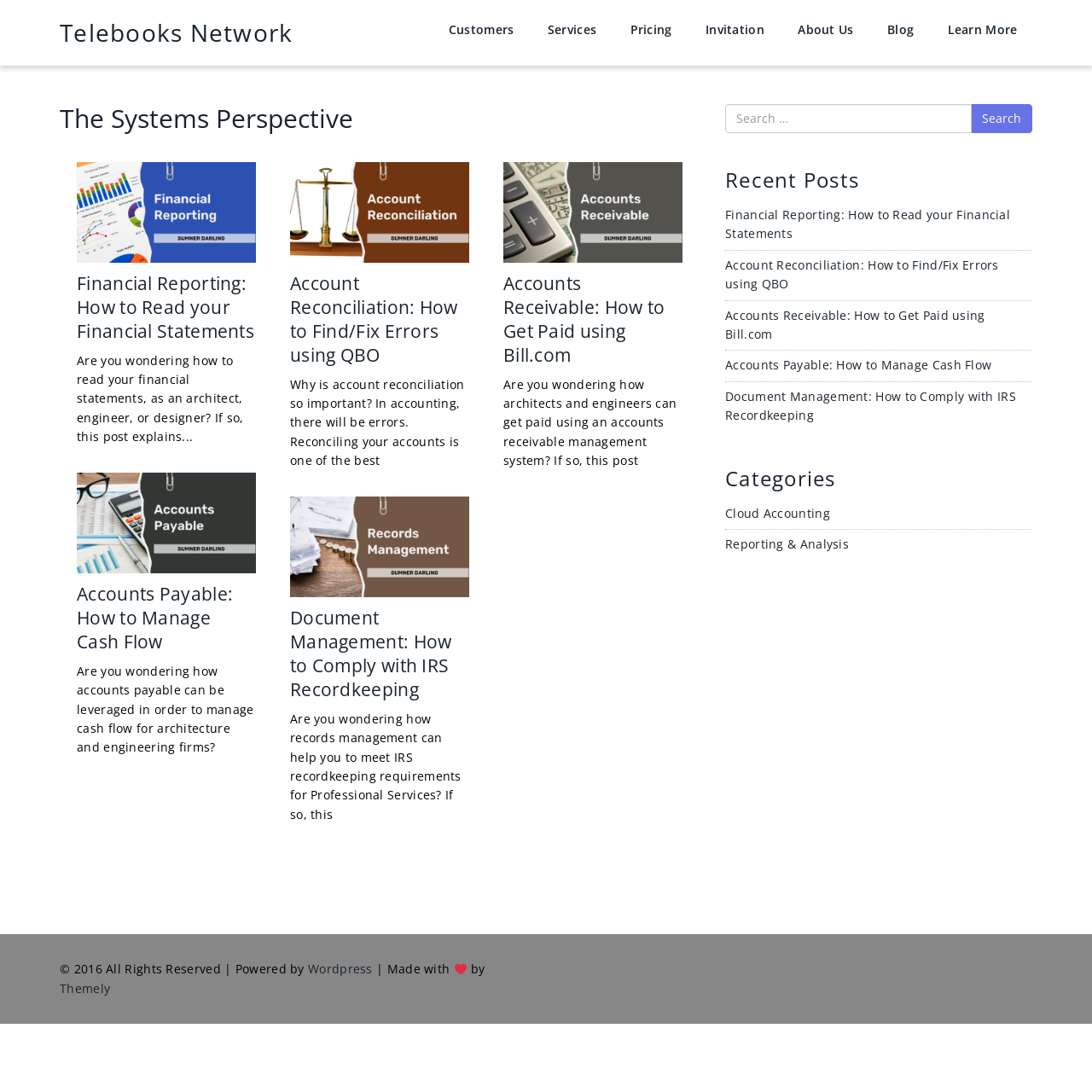Identify the bounding box coordinates for the UI element described as follows: "About Us". Ensure the coordinates are four float numbers between 0 and 1, formatted as [left, top, right, bottom].

[0.731, 0.017, 0.782, 0.04]